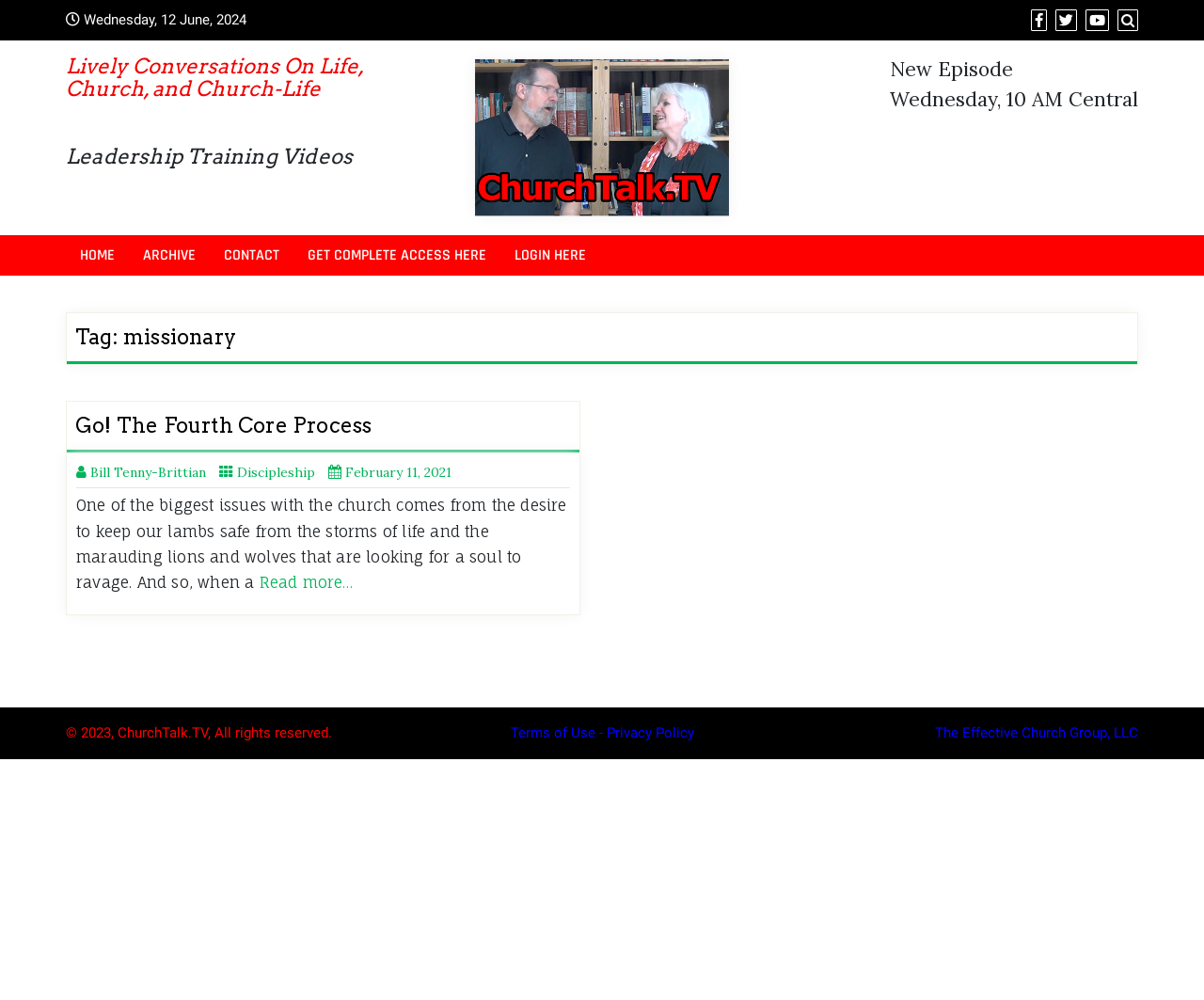Show the bounding box coordinates of the region that should be clicked to follow the instruction: "Go to home page."

[0.055, 0.235, 0.107, 0.273]